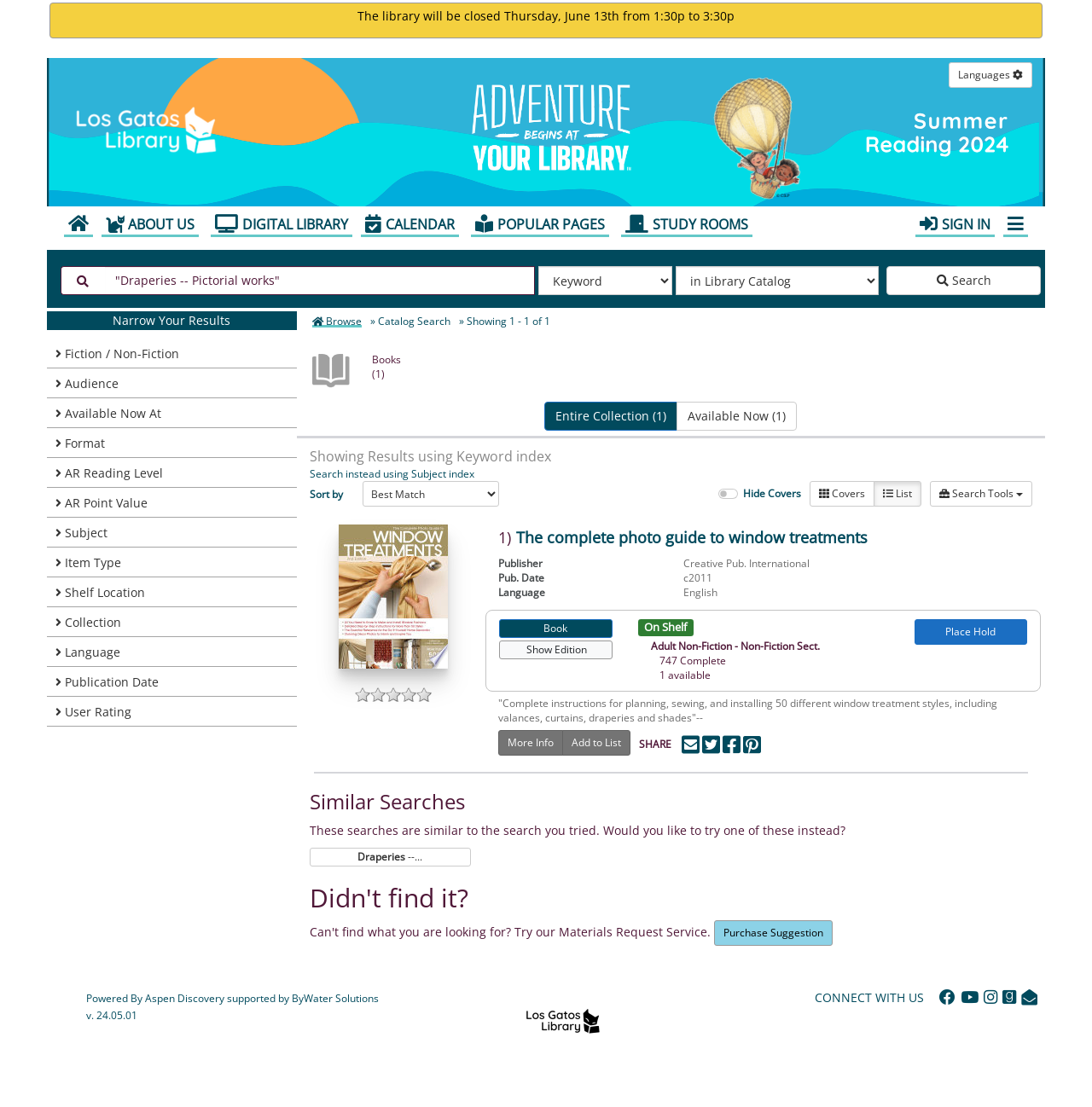Provide your answer in a single word or phrase: 
What is the title of the book in the search result?

The complete photo guide to window treatments